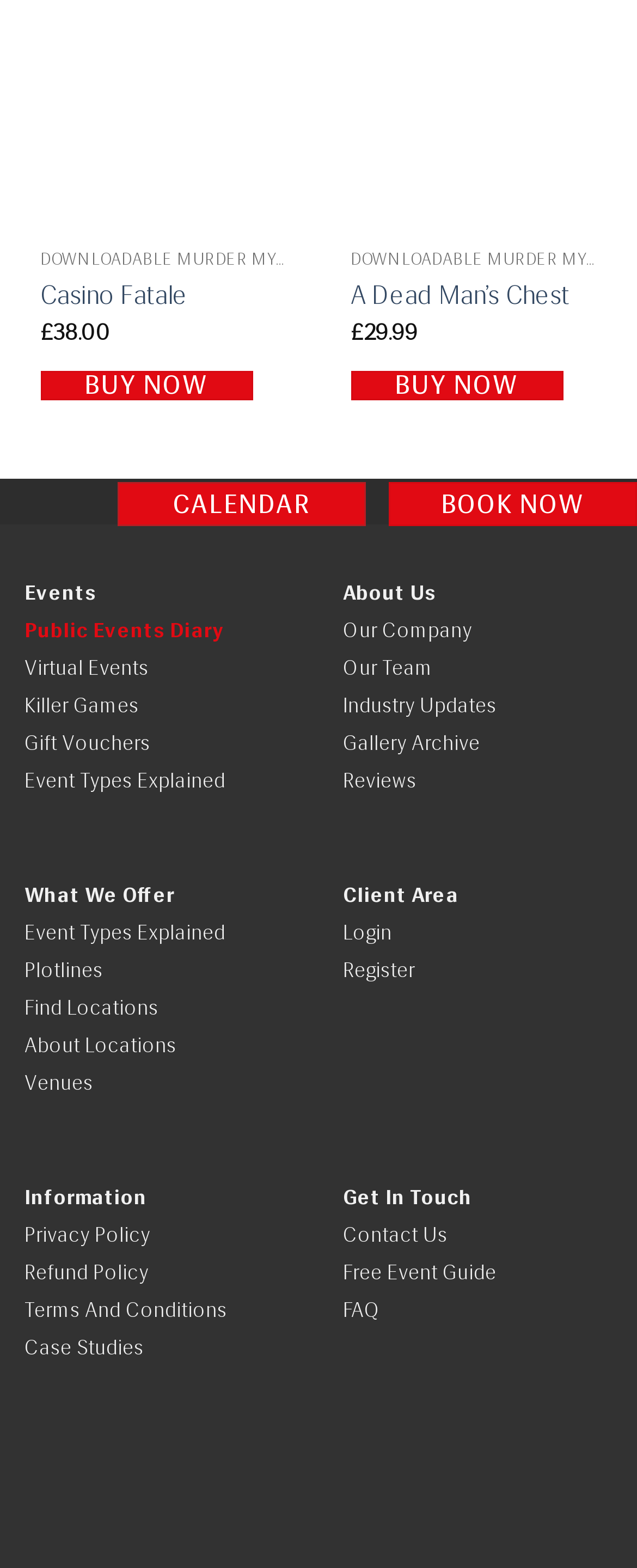Locate the bounding box coordinates of the clickable region to complete the following instruction: "View Public Events Diary."

[0.038, 0.394, 0.354, 0.41]